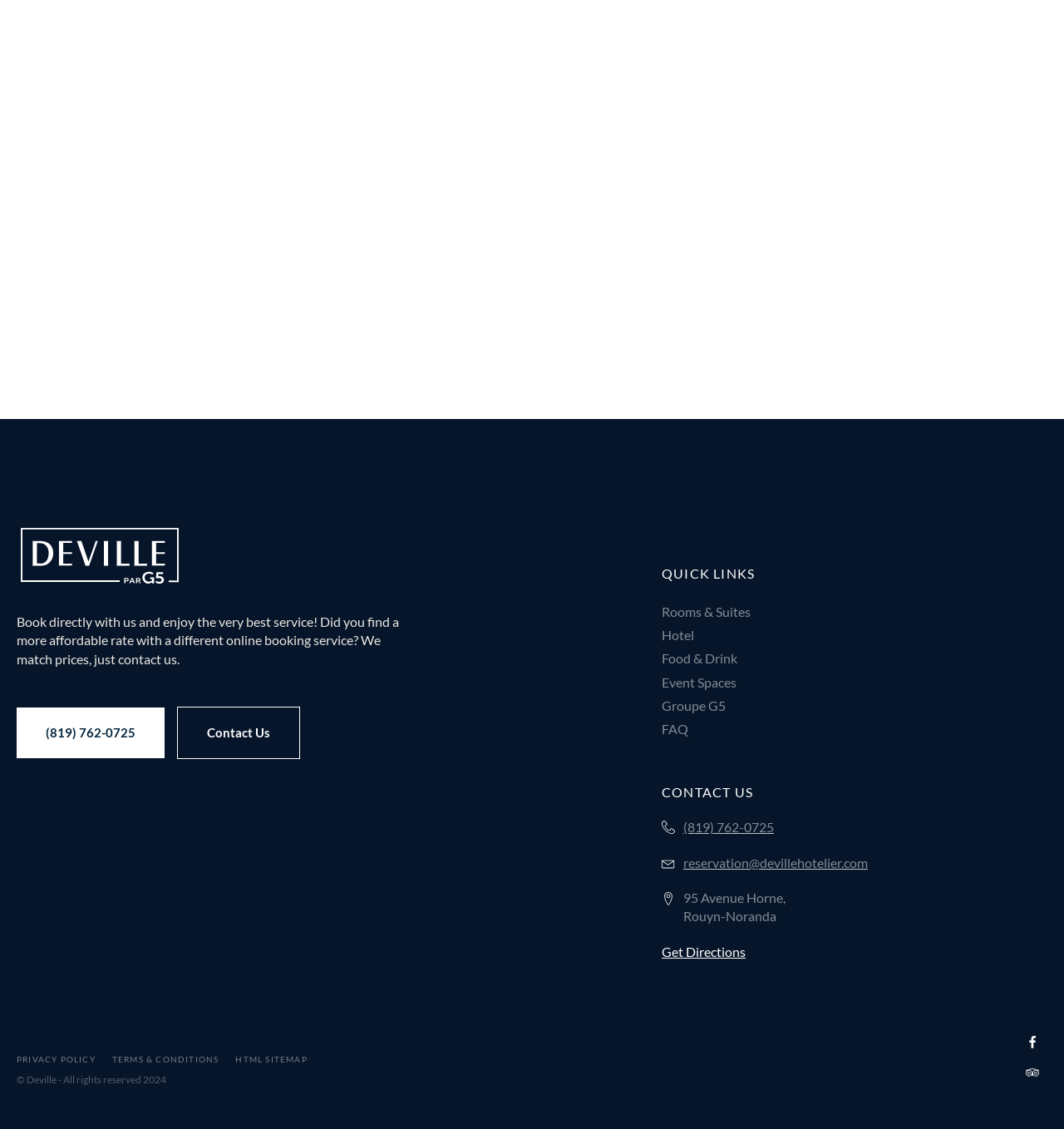Find the bounding box coordinates of the clickable region needed to perform the following instruction: "Book directly with the hotel". The coordinates should be provided as four float numbers between 0 and 1, i.e., [left, top, right, bottom].

[0.016, 0.463, 0.172, 0.521]